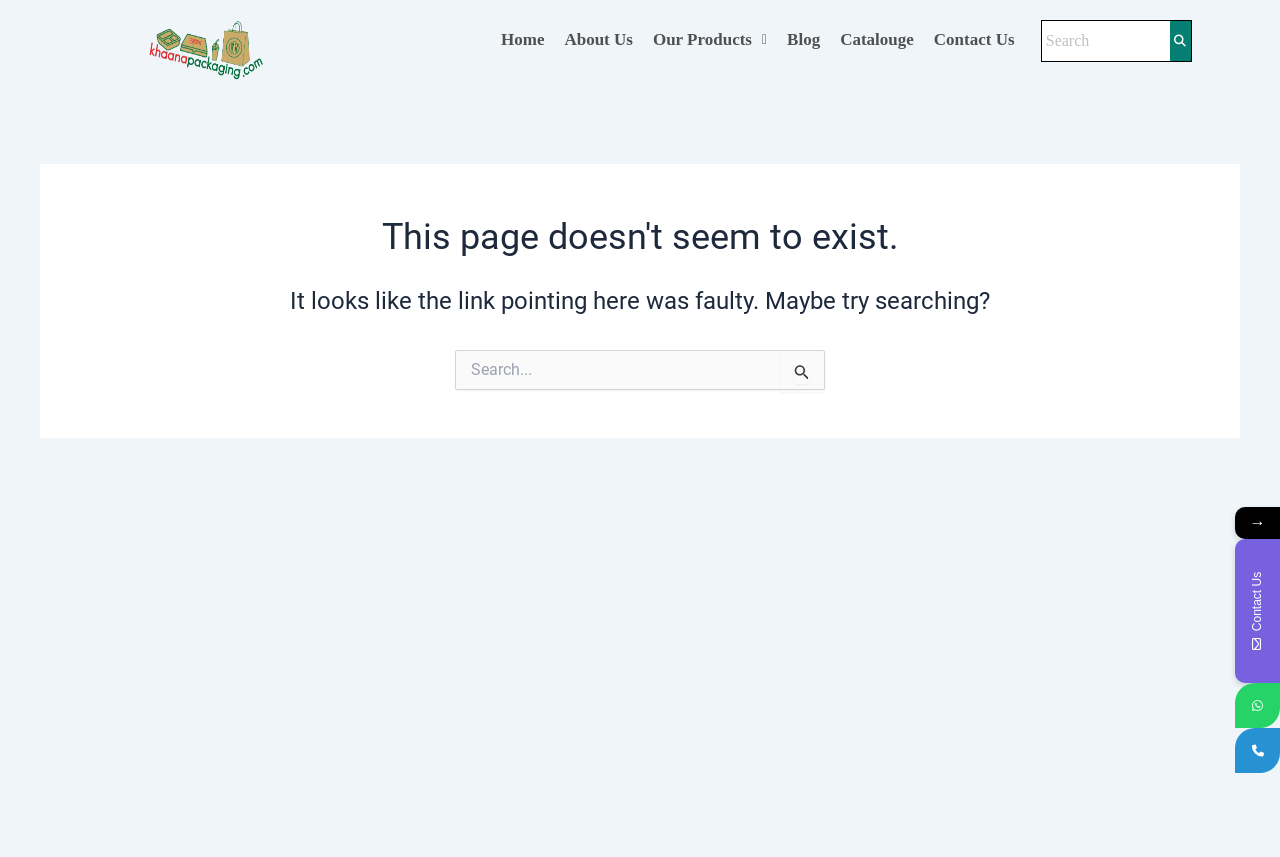Give the bounding box coordinates for this UI element: "parent_node: Search for: name="s" placeholder="Search..."". The coordinates should be four float numbers between 0 and 1, arranged as [left, top, right, bottom].

[0.355, 0.408, 0.645, 0.455]